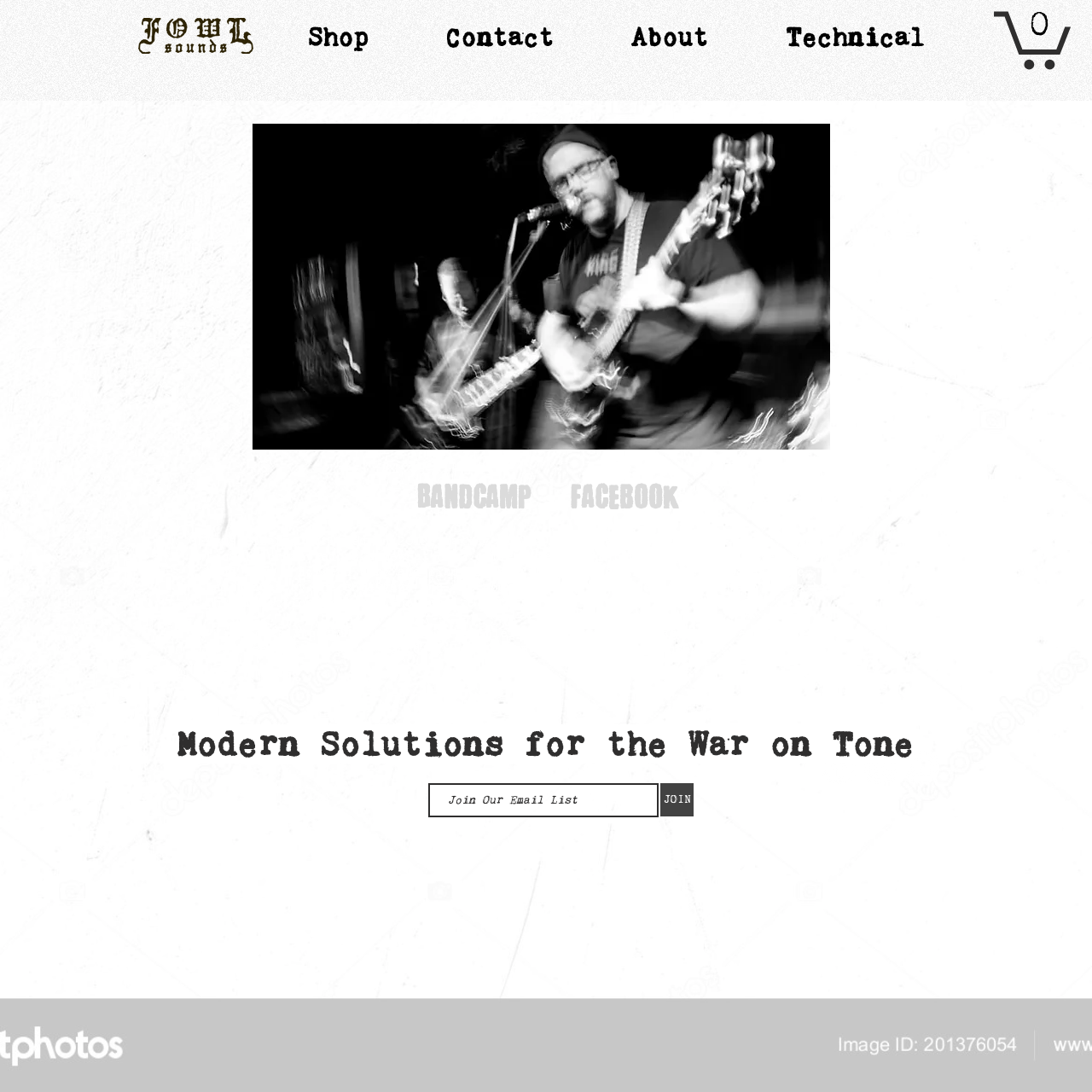What is the purpose of the textbox?
Using the image, answer in one word or phrase.

Join Our Email List